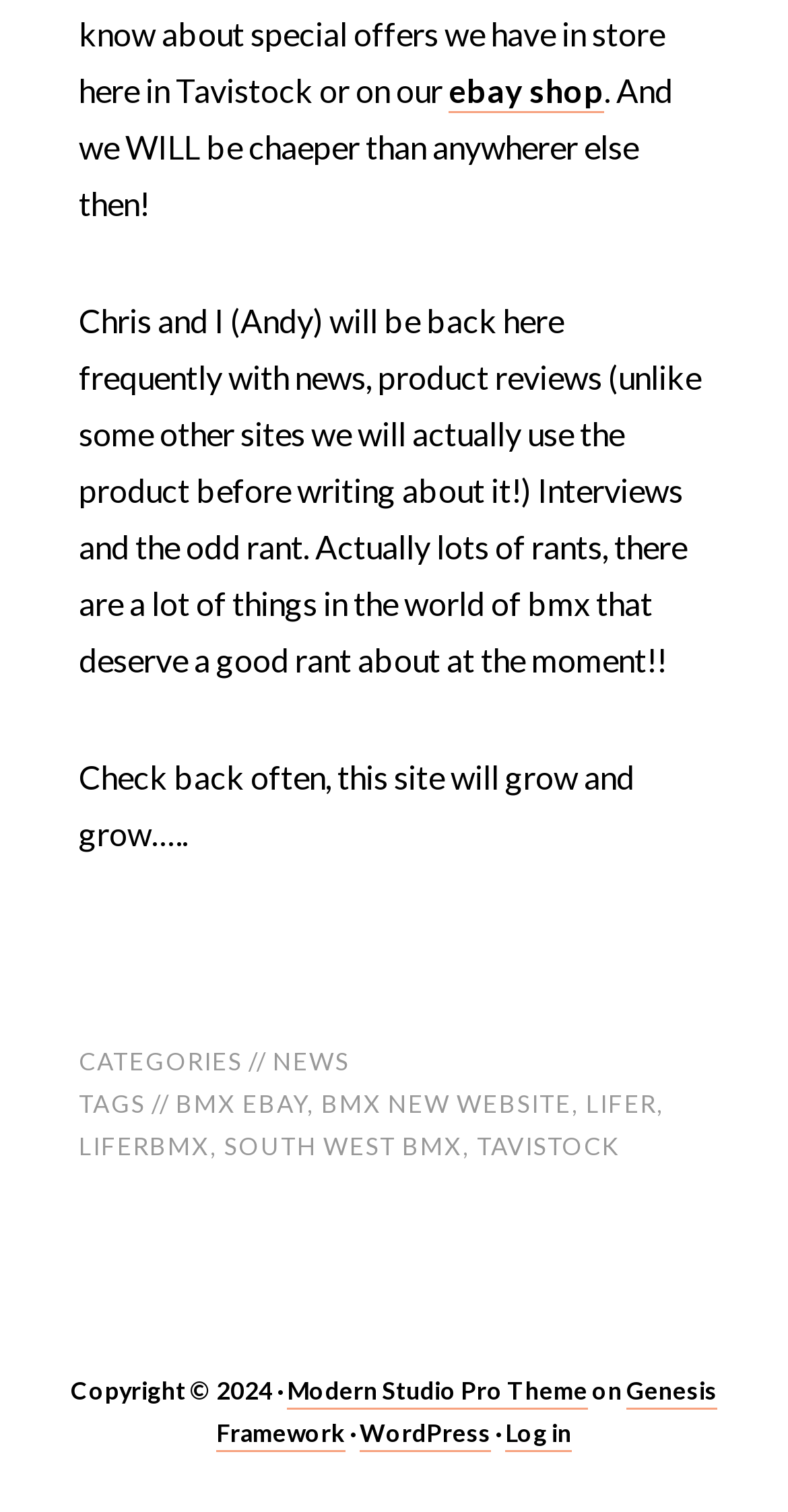Identify the bounding box coordinates of the area you need to click to perform the following instruction: "read news".

[0.346, 0.692, 0.444, 0.712]